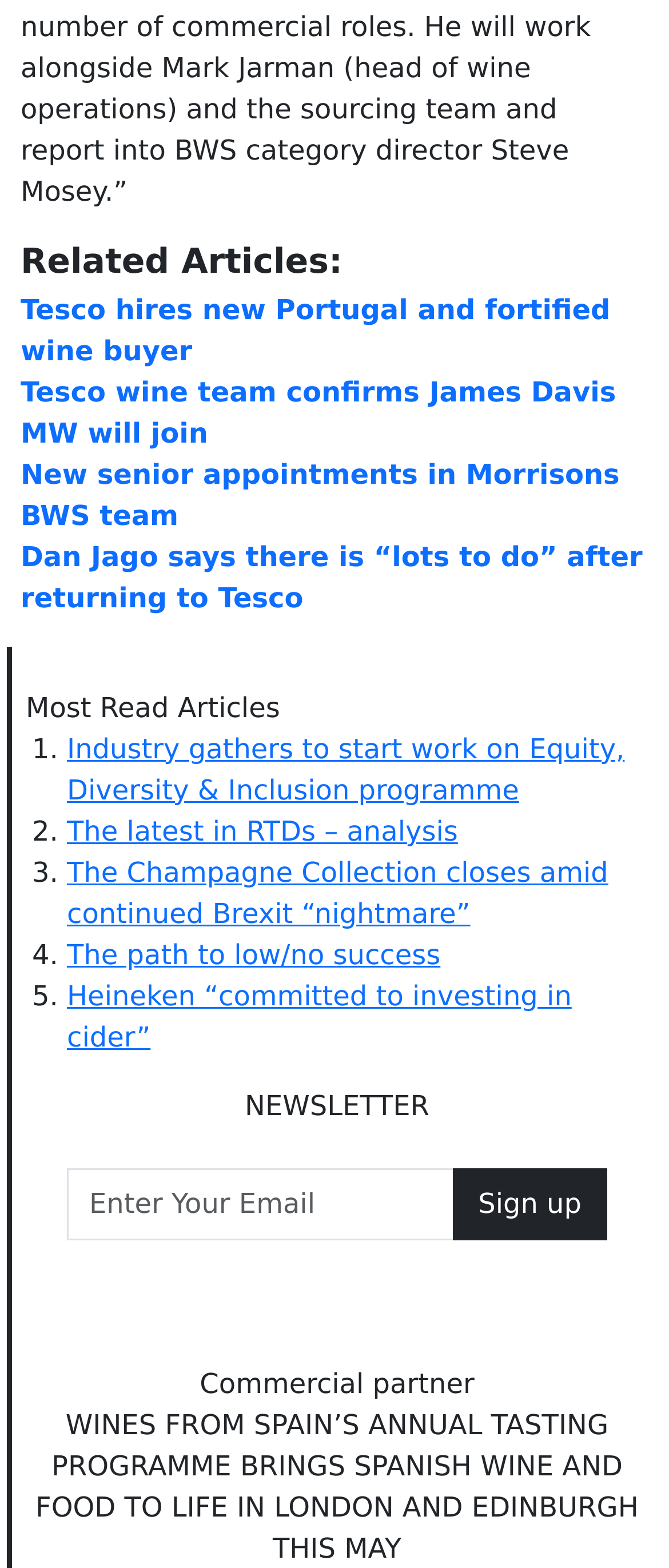Please answer the following question using a single word or phrase: 
How many list markers are there?

5